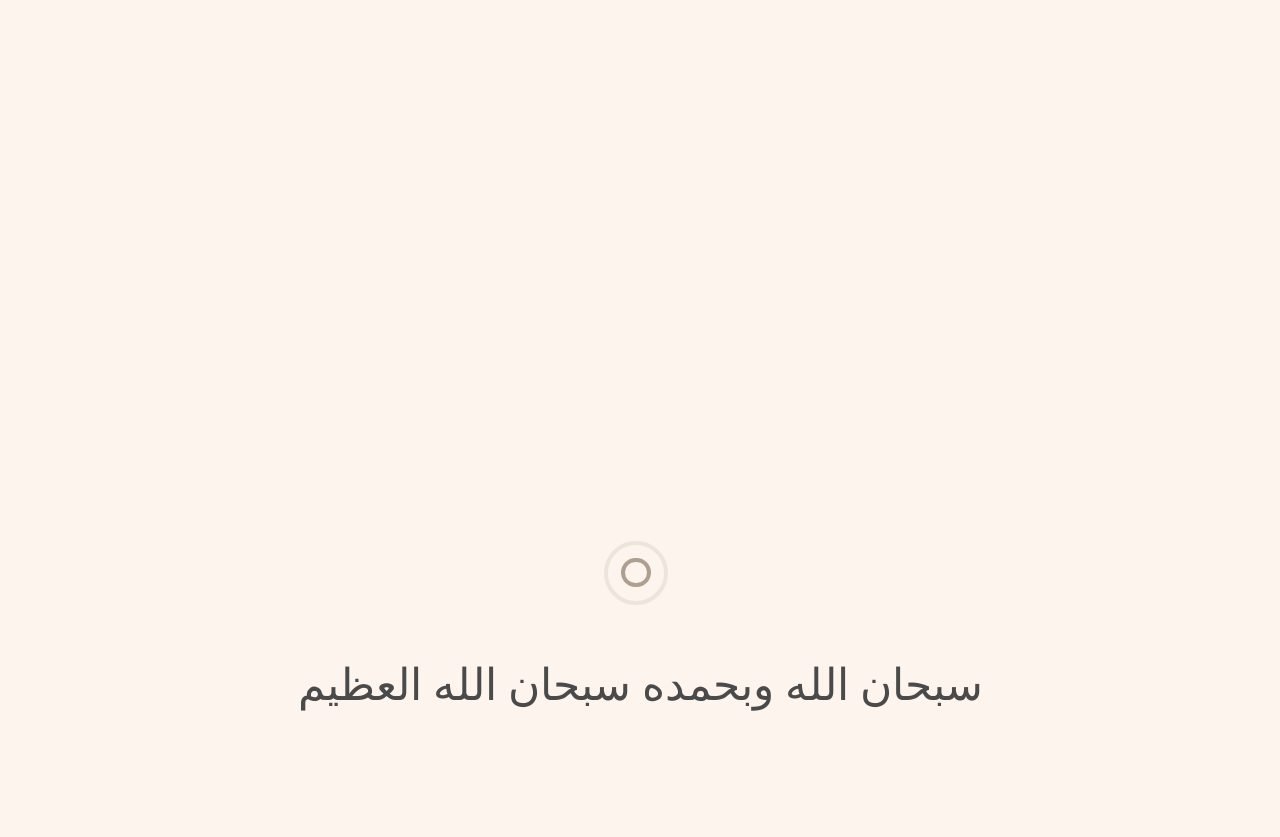Consider the image and give a detailed and elaborate answer to the question: 
What is the error code on this page?

The error code is mentioned in the heading '404: Page Not Found' and also in the breadcrumbs navigation as '404 Not Found'.